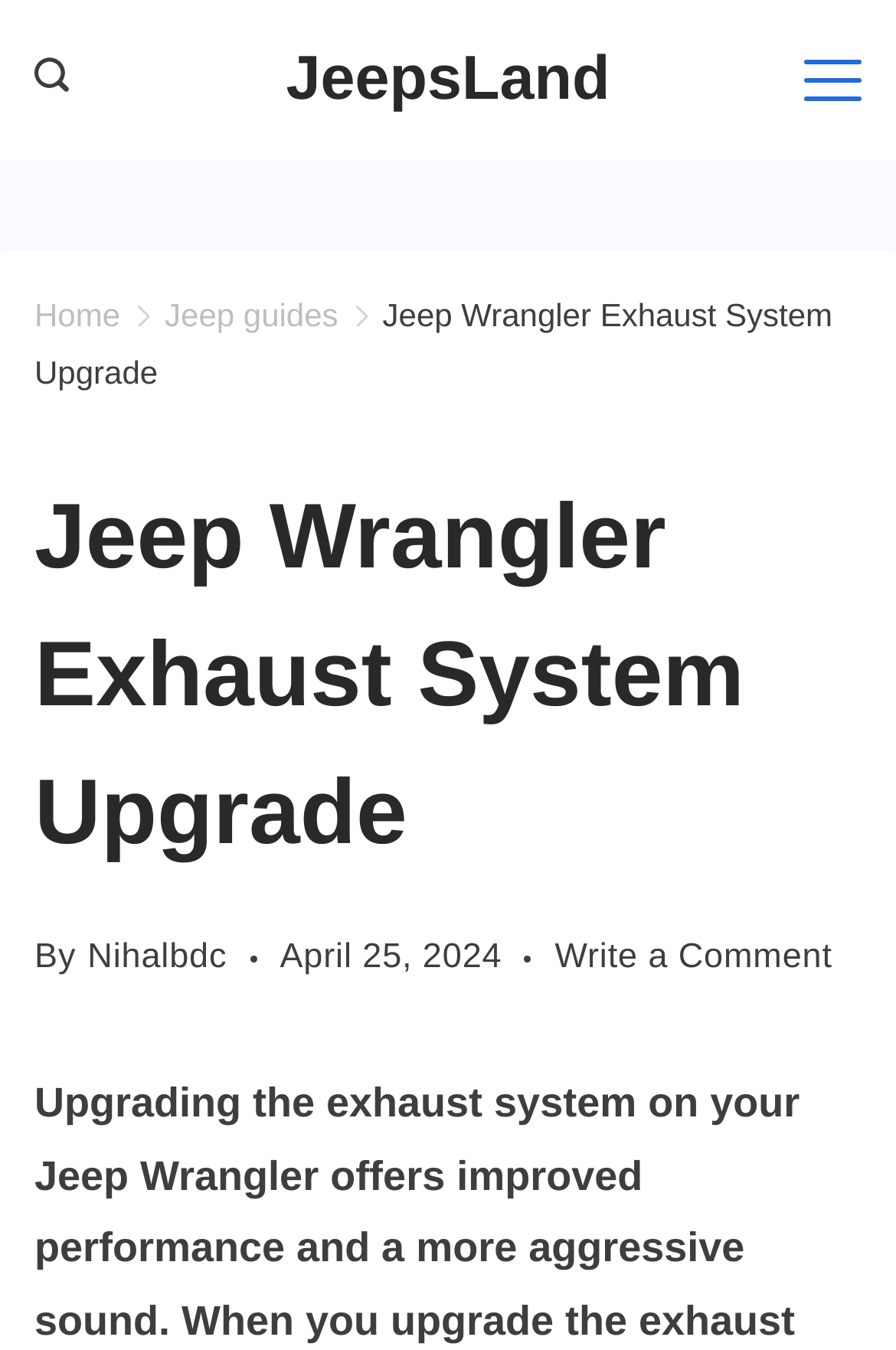Provide a short, one-word or phrase answer to the question below:
When was the article published?

April 25, 2024